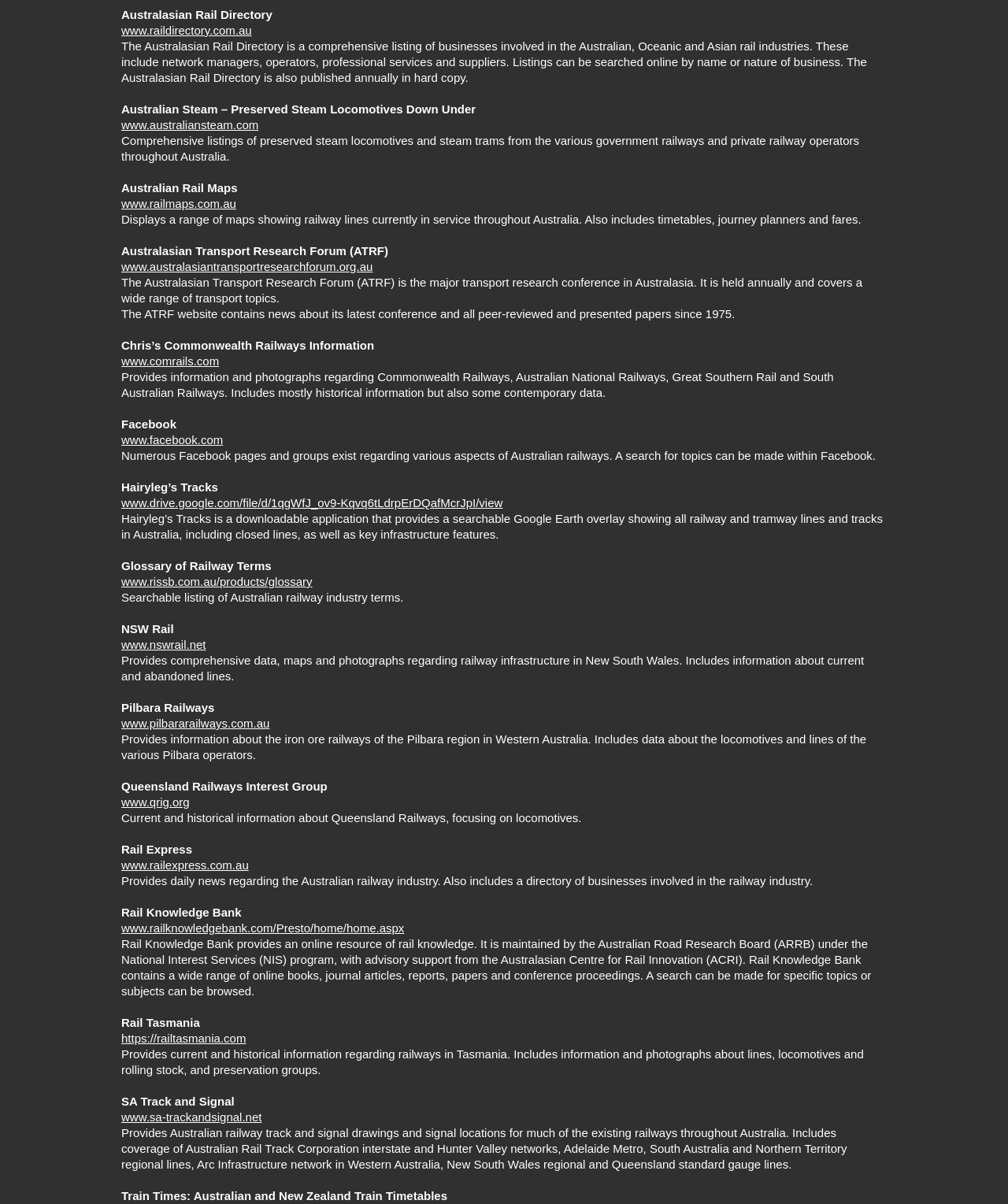Please locate the bounding box coordinates of the element that should be clicked to complete the given instruction: "Check out Facebook pages and groups about Australian railways".

[0.12, 0.36, 0.221, 0.371]